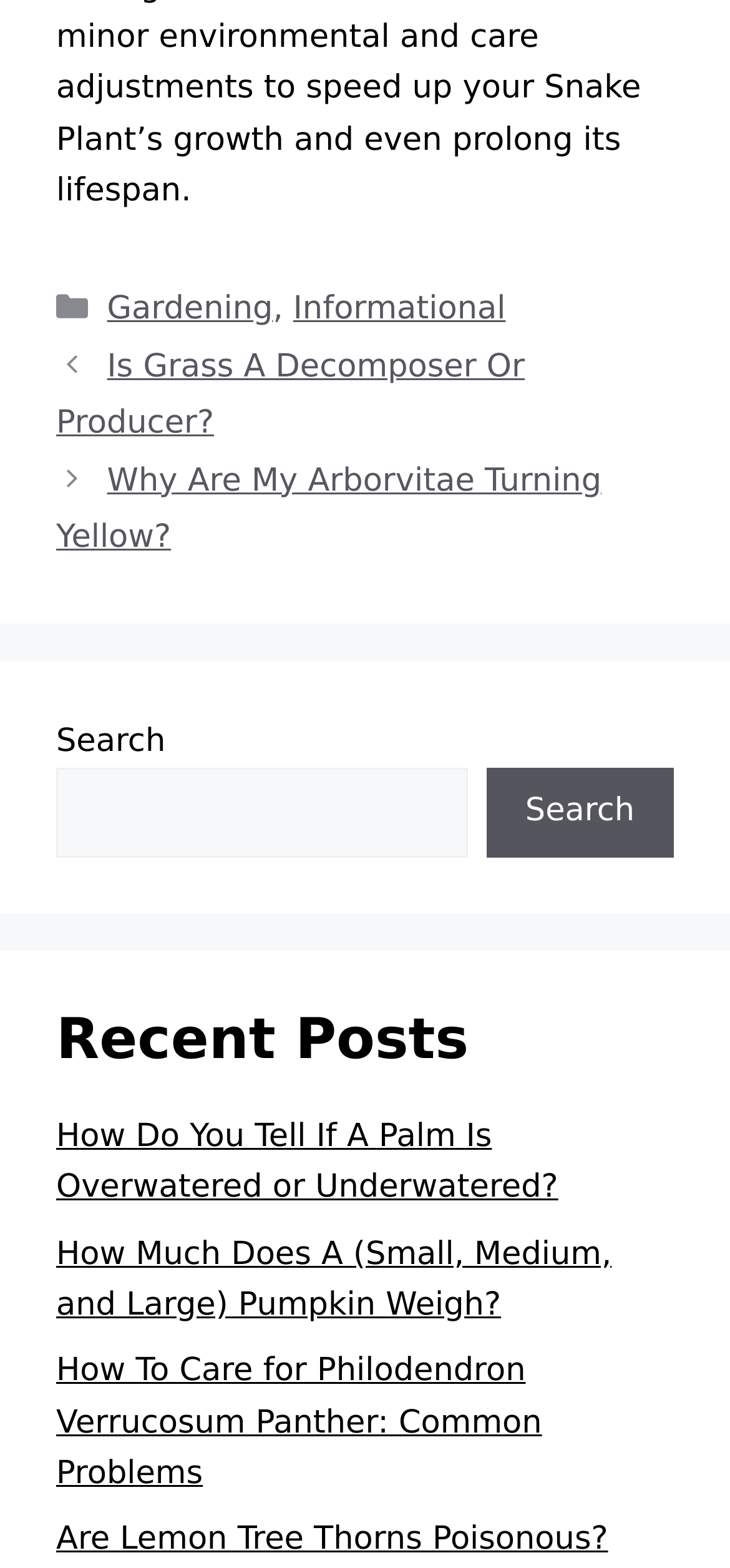Please answer the following question as detailed as possible based on the image: 
What is the topic of the last post?

I looked at the last link listed under the 'Recent Posts' heading, which is titled 'Are Lemon Tree Thorns Poisonous?'.